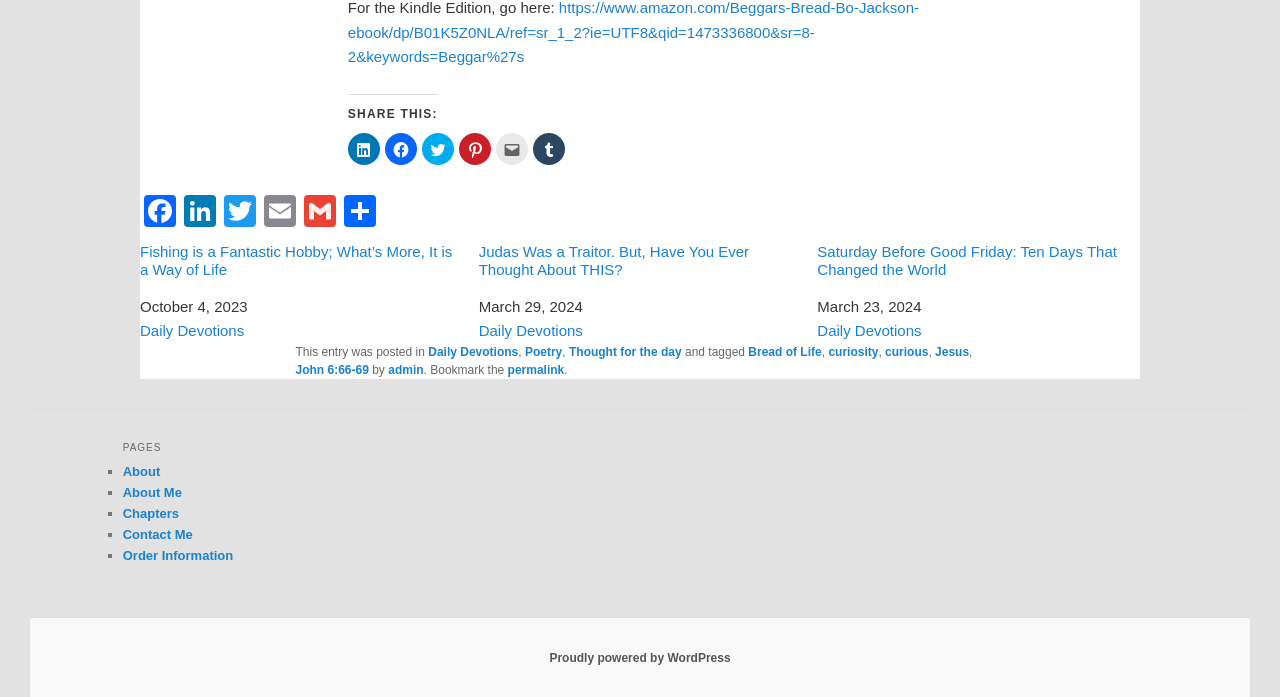Answer the question using only one word or a concise phrase: What is the category of the post 'Fishing is a Fantastic Hobby; What’s More, It is a Way of Life'?

Daily Devotions